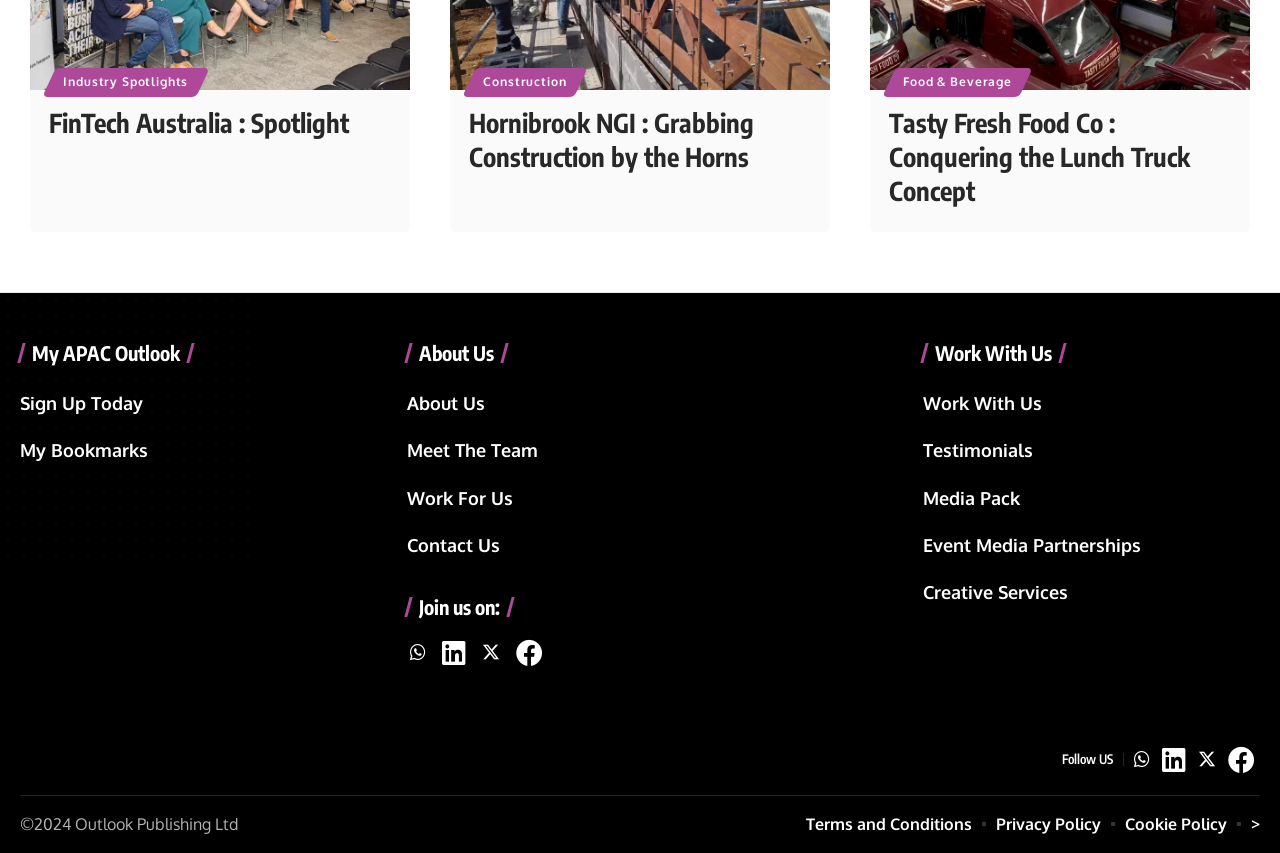Locate the UI element described by alt="Outlook Publishing" title="Outlook Publishing" in the provided webpage screenshot. Return the bounding box coordinates in the format (top-left x, top-left y, bottom-right x, bottom-right y), ensuring all values are between 0 and 1.

[0.794, 0.77, 0.911, 0.795]